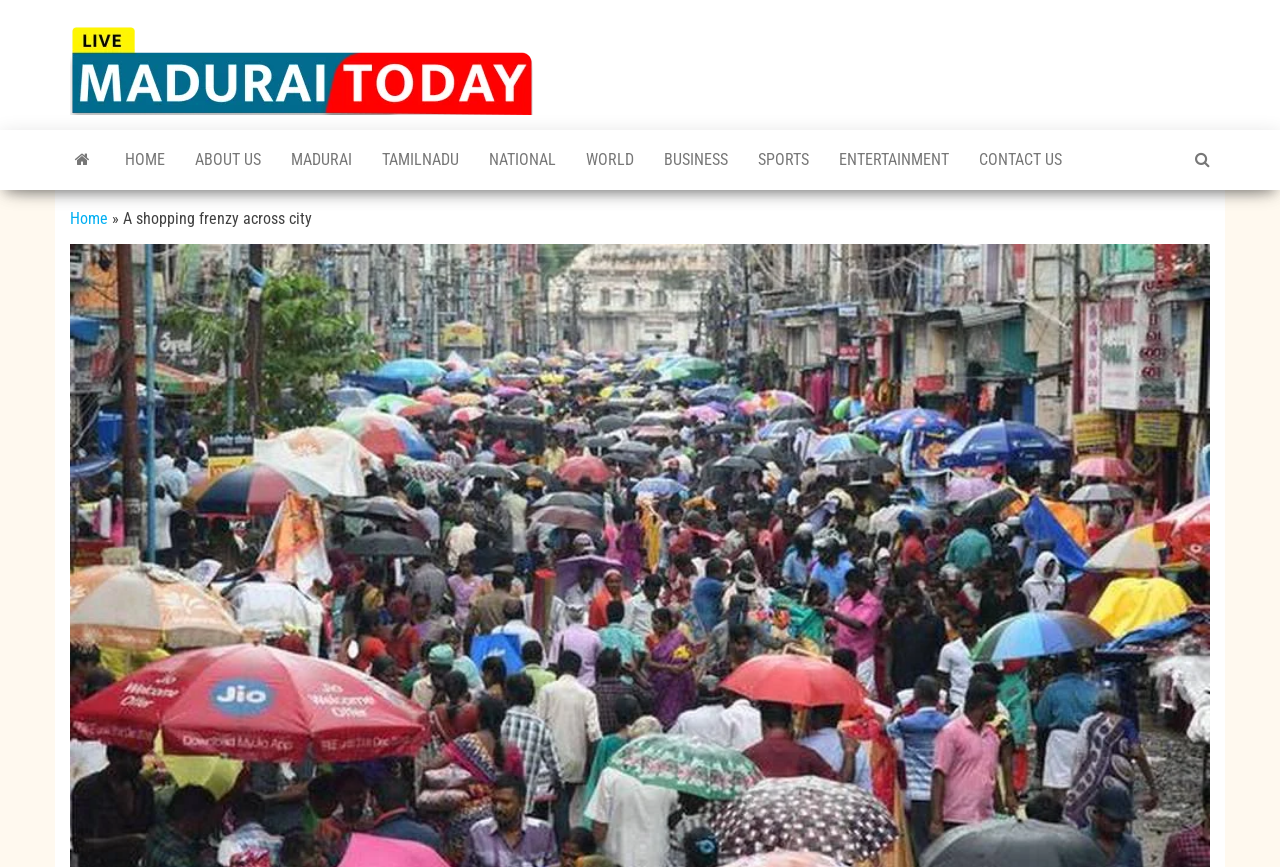Please identify the bounding box coordinates for the region that you need to click to follow this instruction: "go to Madurai Today homepage".

[0.055, 0.068, 0.416, 0.09]